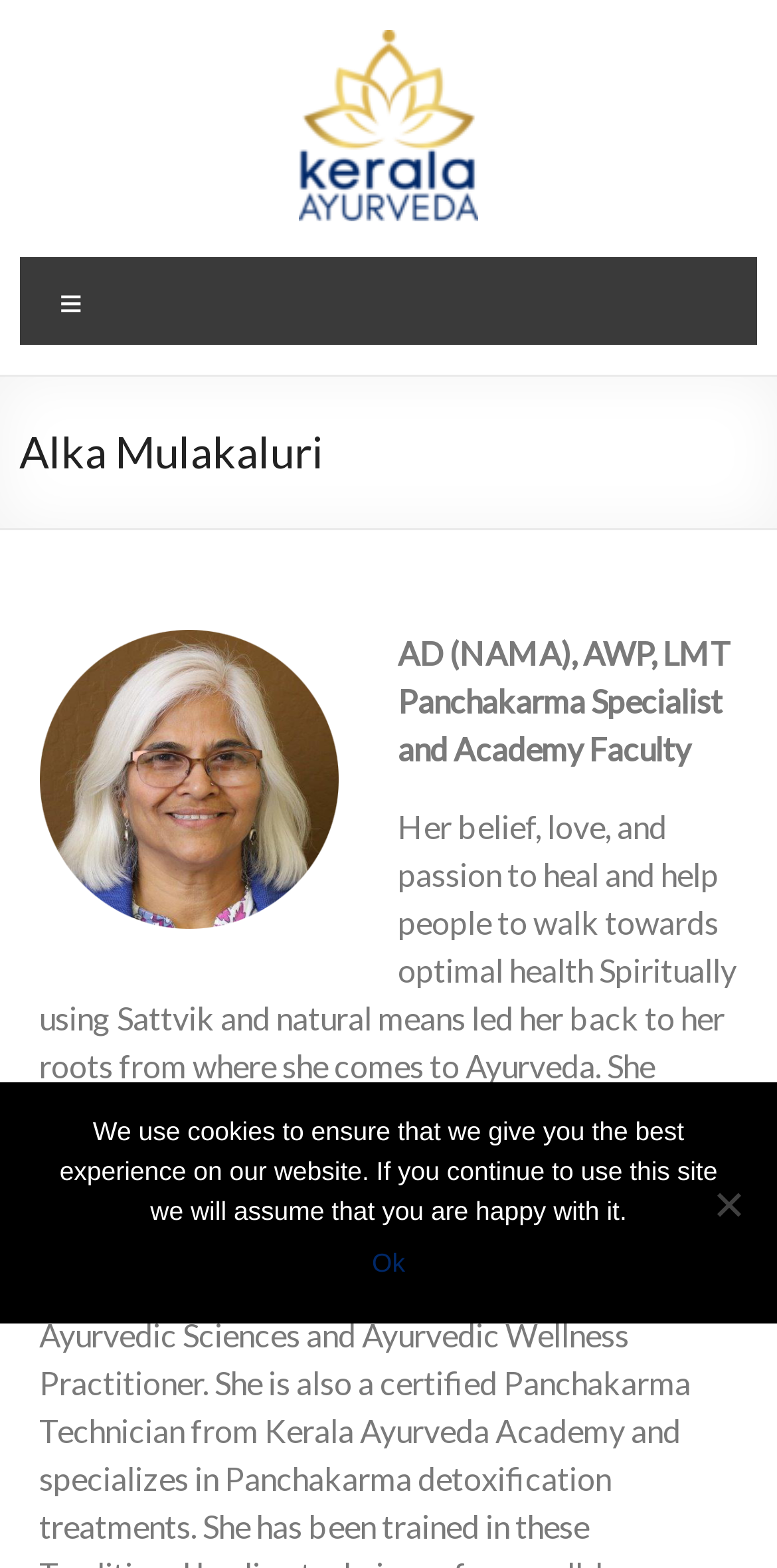Create an in-depth description of the webpage, covering main sections.

The webpage is about Alka Mulakaluri, an Ayurvedic Practitioner, Panchakarma Specialist, and California Licensed Massage Therapist. At the top of the page, there is a link to "Kerala Ayurveda USA" accompanied by an image with the same name, positioned near the top center of the page. 

Below the image, a heading with Alka's name is displayed, followed by three blocks of text. The first block lists her credentials, "AD (NAMA), AWP, LMT". The second block describes her profession, "Panchakarma Specialist and Academy Faculty". The third block is a paragraph that summarizes her philosophy and approach to healing, emphasizing the importance of touch and natural means.

At the bottom of the page, a non-modal dialog box appears, displaying a cookie notice. The notice informs users that the website uses cookies to ensure the best experience and provides an "Ok" button to acknowledge this. There is also a "No" option, positioned to the right of the "Ok" button.